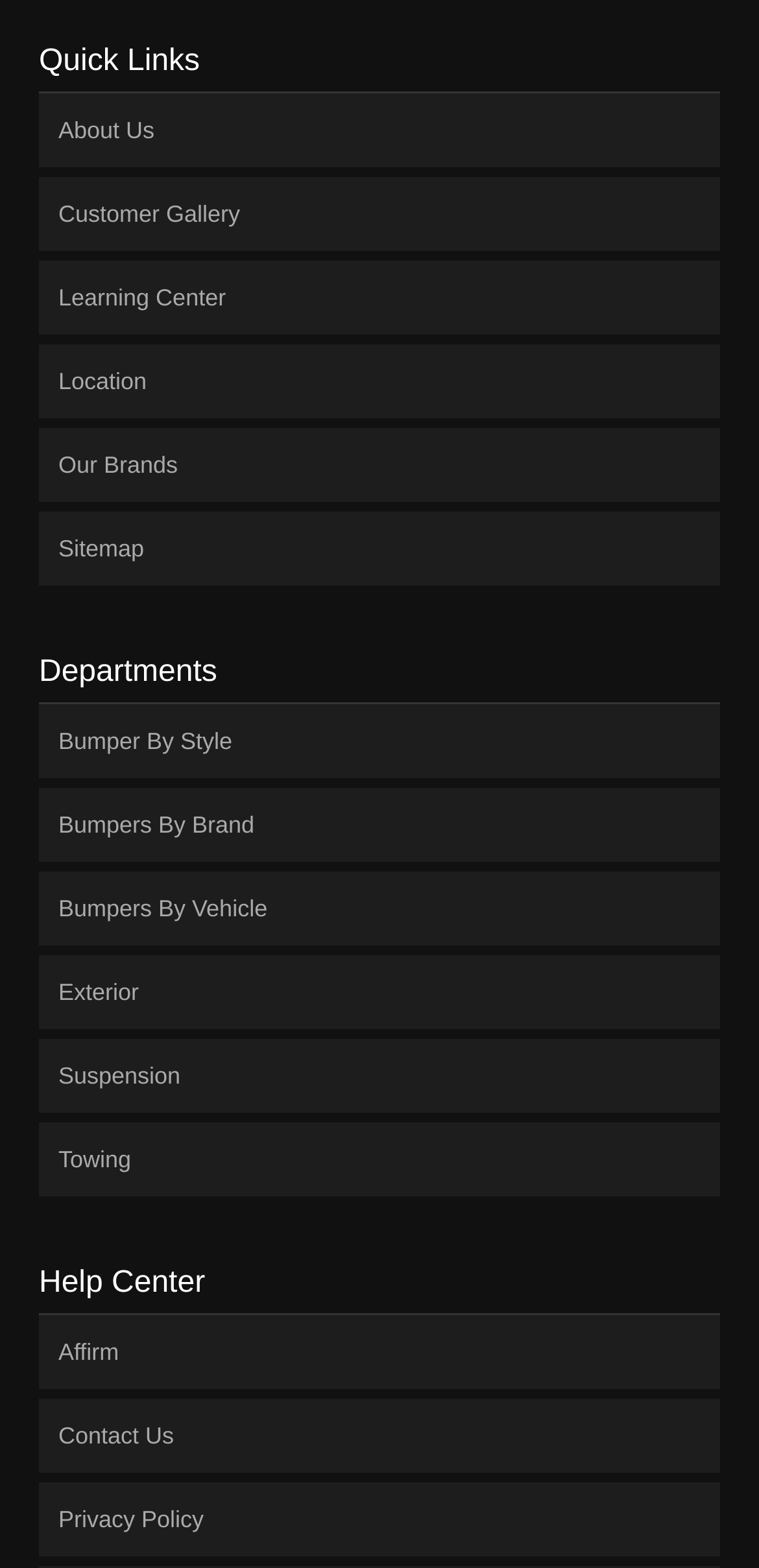Determine the bounding box coordinates for the area that should be clicked to carry out the following instruction: "view Customer Gallery".

[0.051, 0.113, 0.949, 0.16]